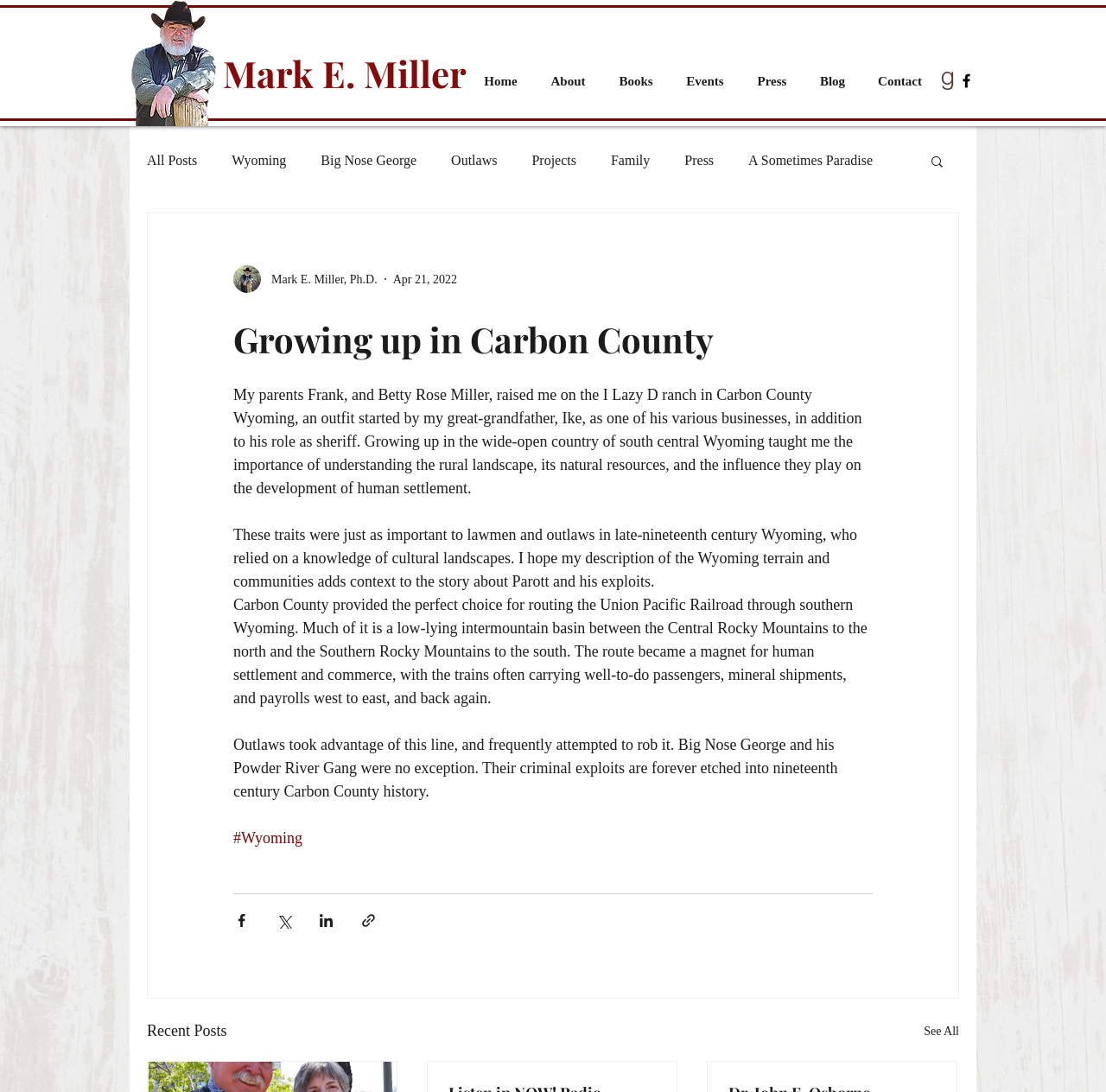Given the webpage screenshot, identify the bounding box of the UI element that matches this description: "Mark E. Miller, Ph.D.".

[0.211, 0.243, 0.341, 0.268]